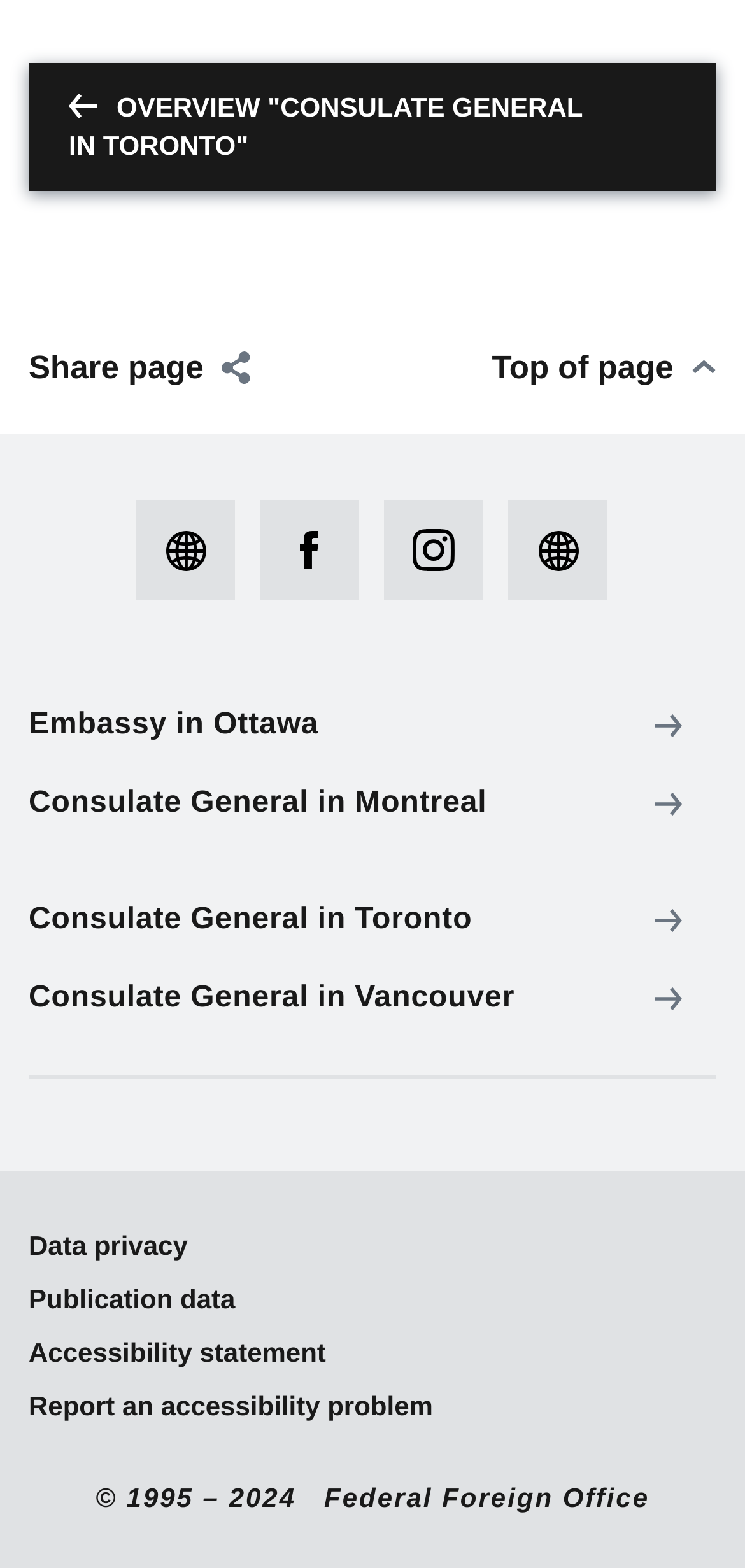Consider the image and give a detailed and elaborate answer to the question: 
What is the last link in the footer section?

I looked at the links in the footer section and found that the last link is 'Report an accessibility problem', which is located at the bottom of the page.